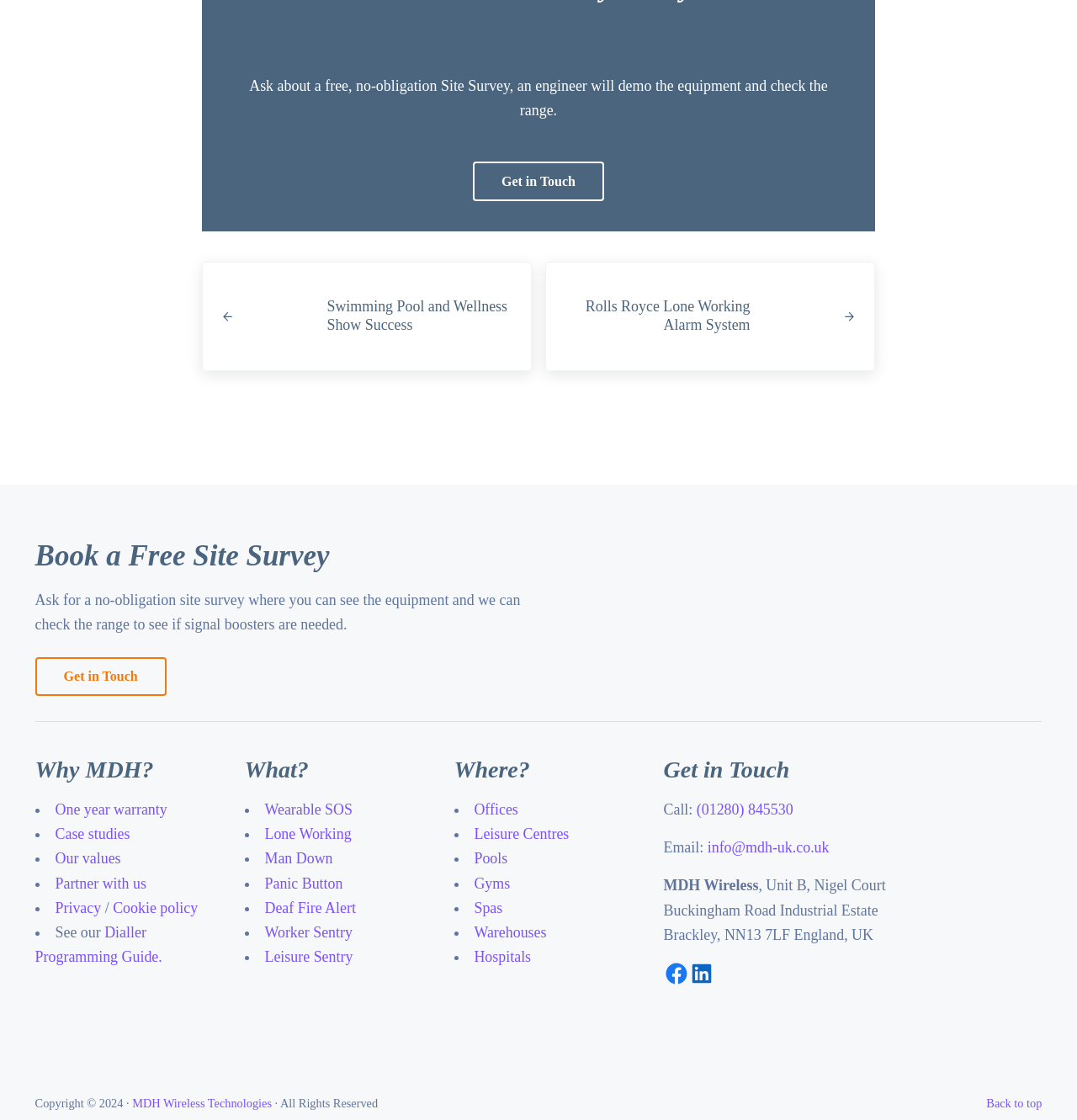Please find the bounding box coordinates of the element that needs to be clicked to perform the following instruction: "View the 'Jhana FAQs'". The bounding box coordinates should be four float numbers between 0 and 1, represented as [left, top, right, bottom].

None